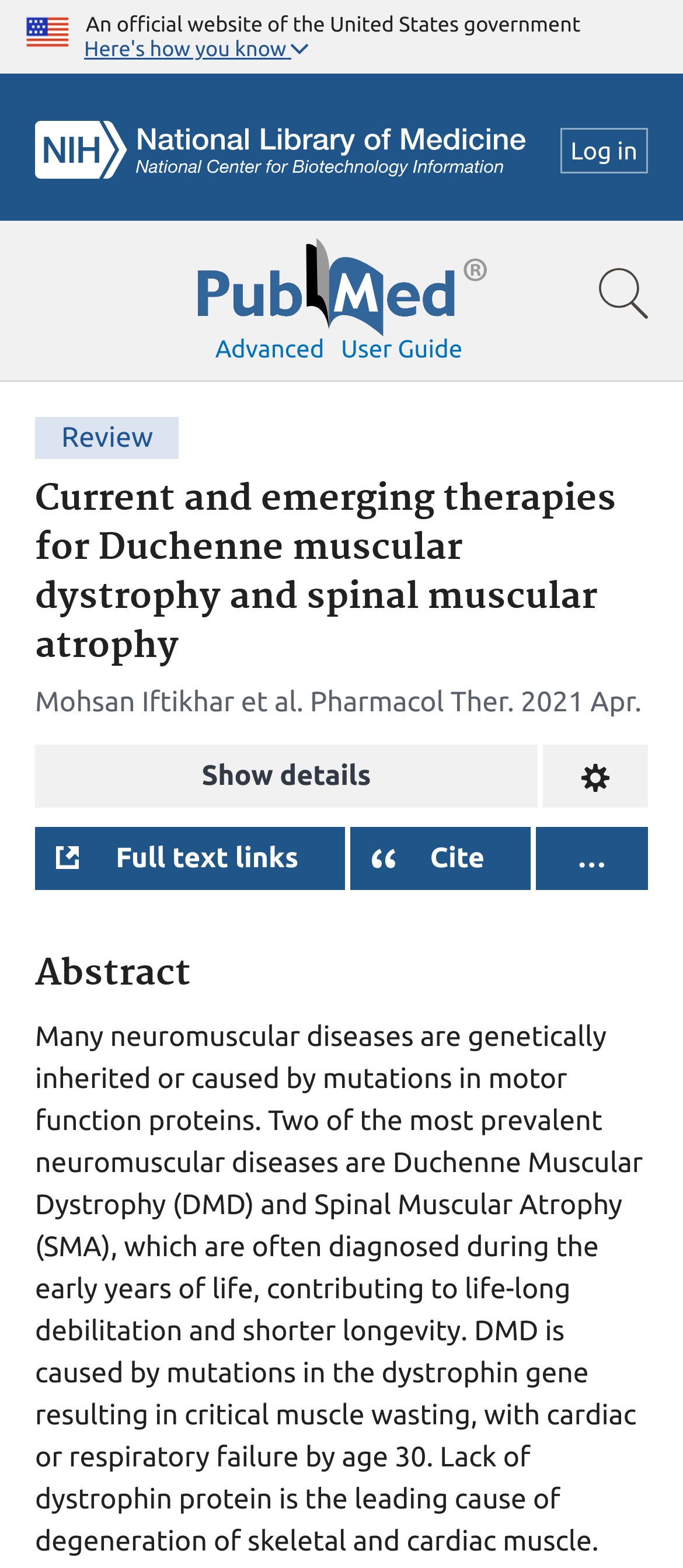Please specify the bounding box coordinates of the clickable section necessary to execute the following command: "Search for a term".

[0.0, 0.141, 1.0, 0.244]